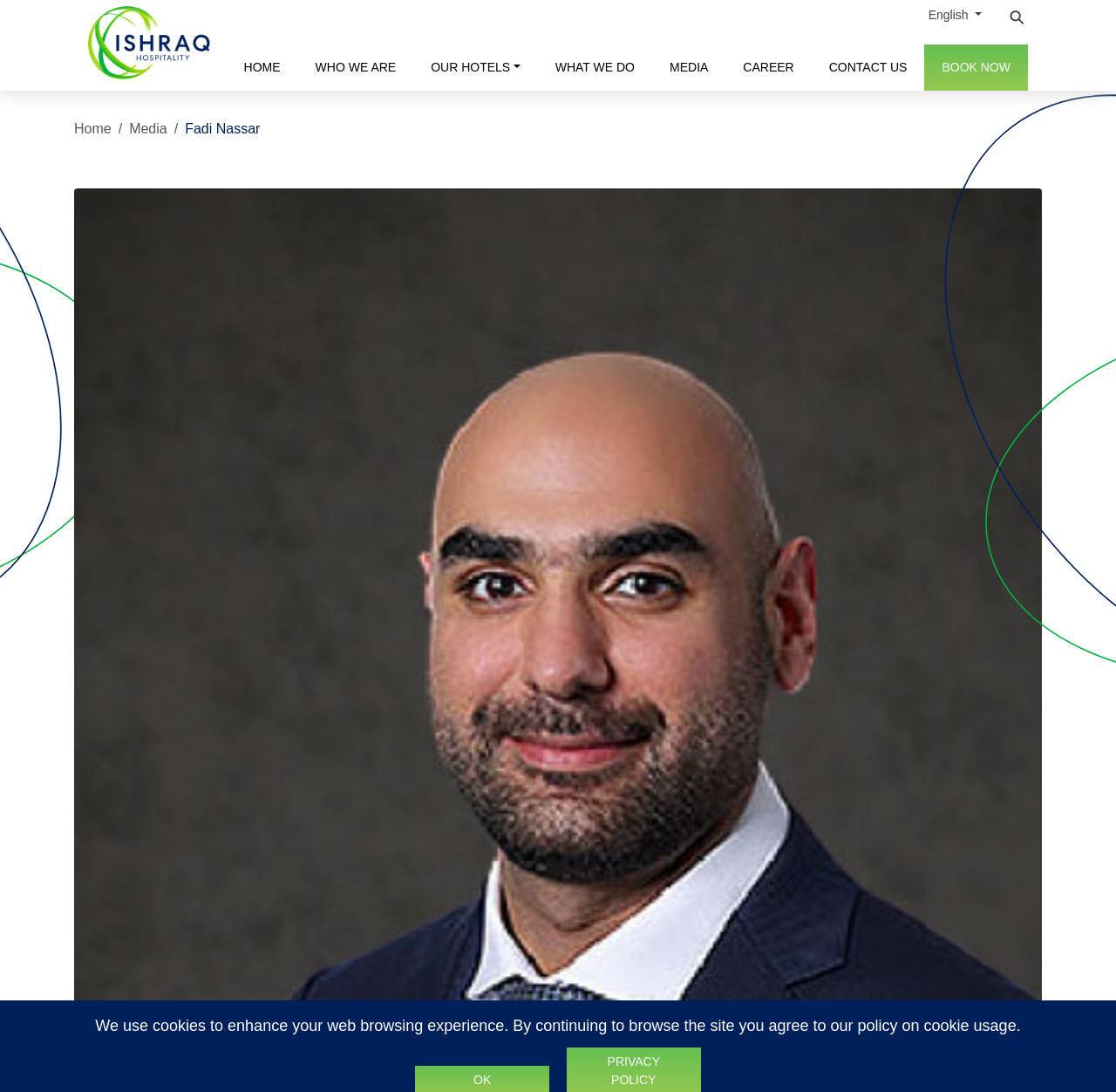Answer the question with a single word or phrase: 
What language can the webpage be switched to?

English